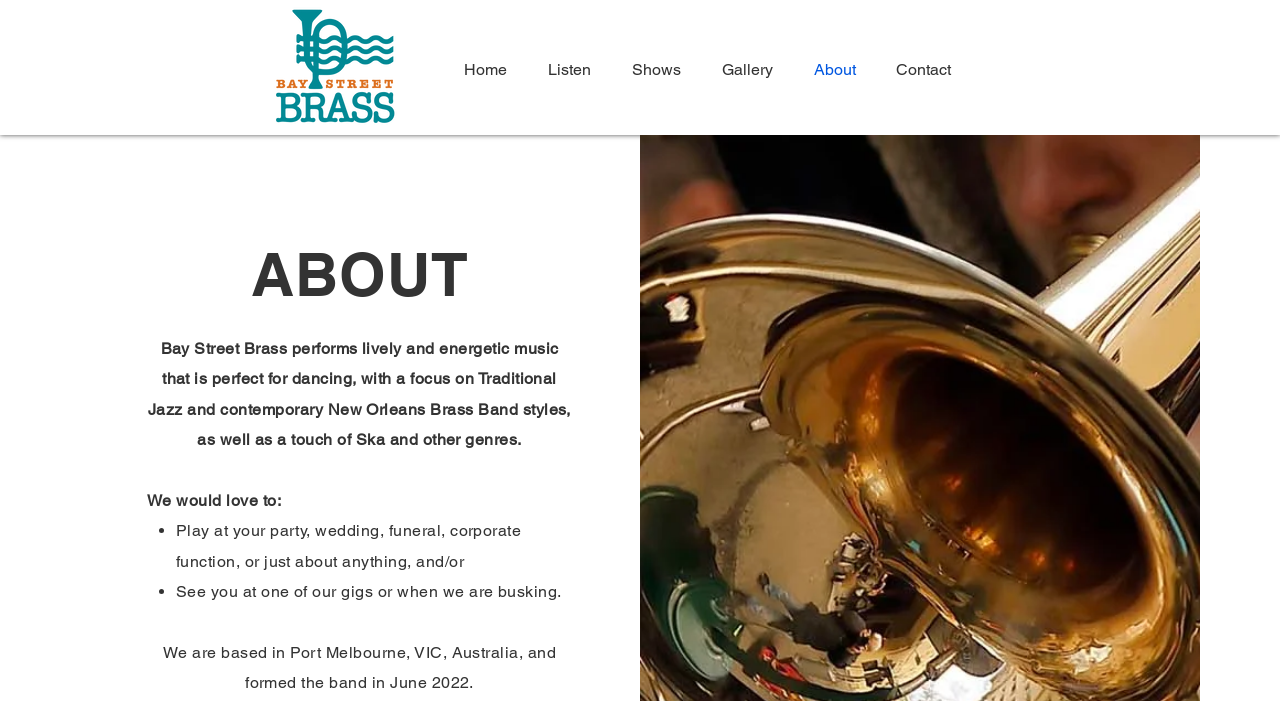Please find the bounding box coordinates of the element that needs to be clicked to perform the following instruction: "Click the Listen link". The bounding box coordinates should be four float numbers between 0 and 1, represented as [left, top, right, bottom].

[0.408, 0.064, 0.473, 0.136]